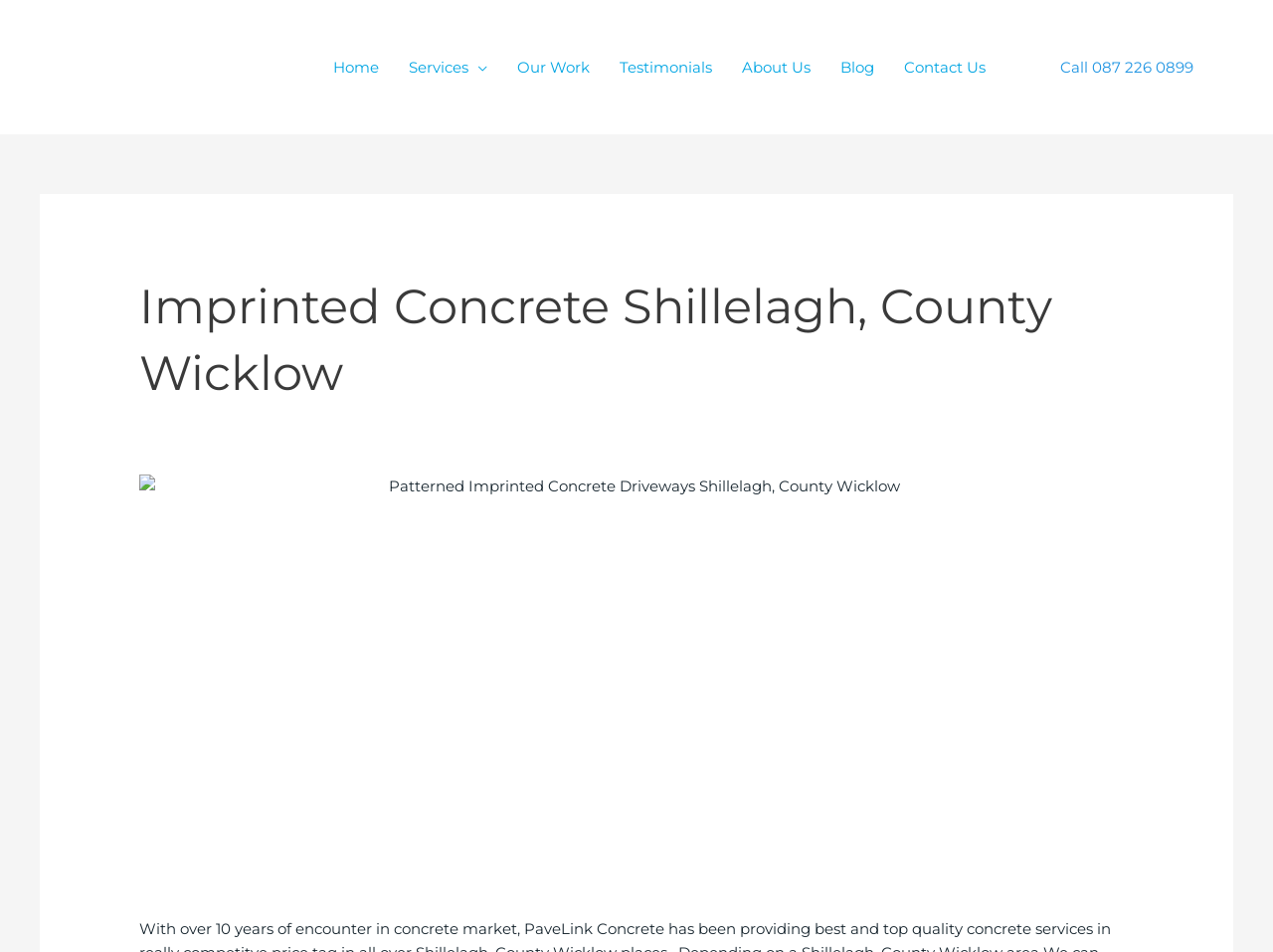Determine the bounding box coordinates of the section to be clicked to follow the instruction: "Toggle the 'Services Menu'". The coordinates should be given as four float numbers between 0 and 1, formatted as [left, top, right, bottom].

[0.368, 0.06, 0.383, 0.08]